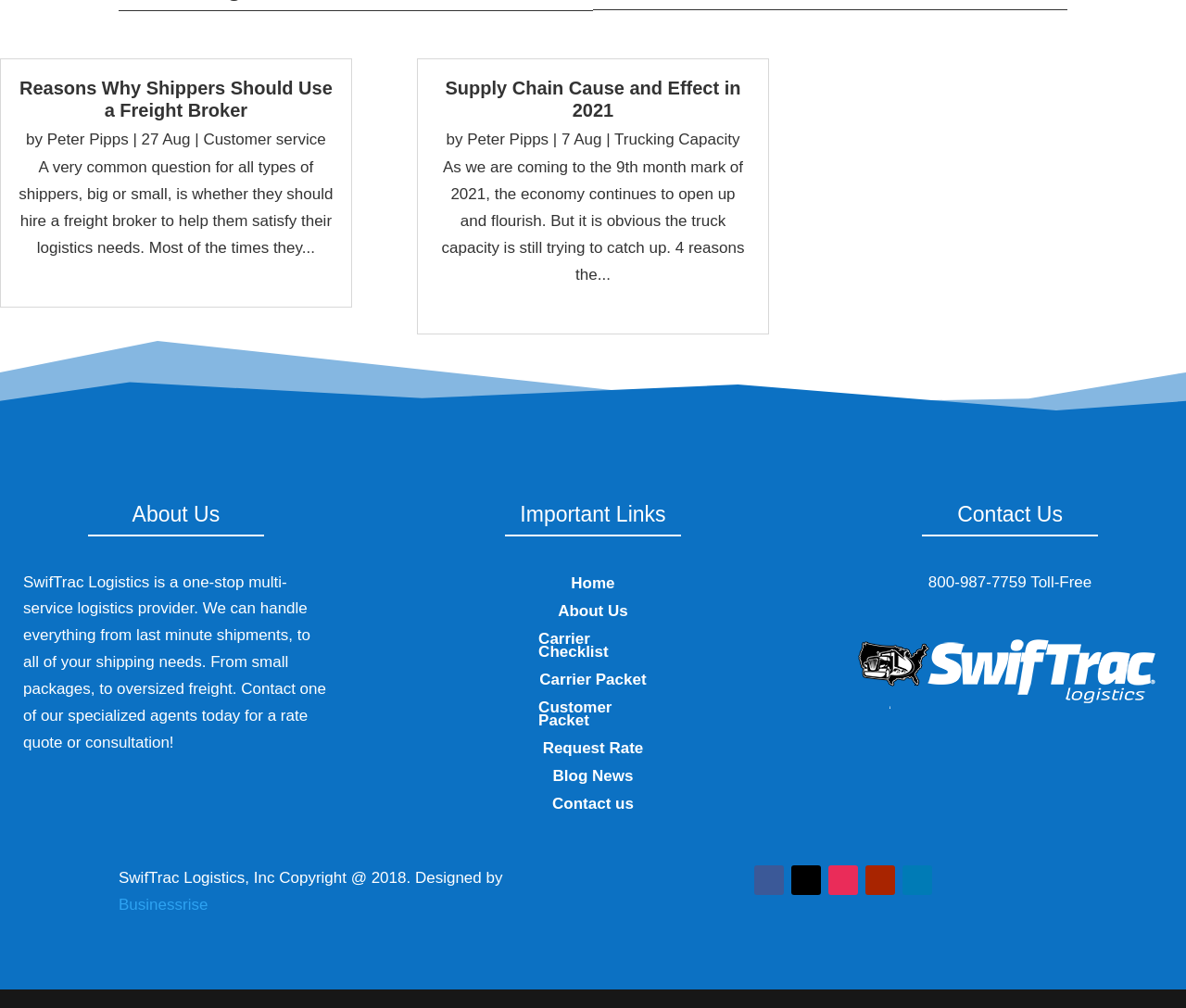What is the phone number to contact SwifTrac Logistics?
Using the image as a reference, deliver a detailed and thorough answer to the question.

The phone number is mentioned in the 'Contact Us' section of the webpage, which is a common place to find contact information for a company.